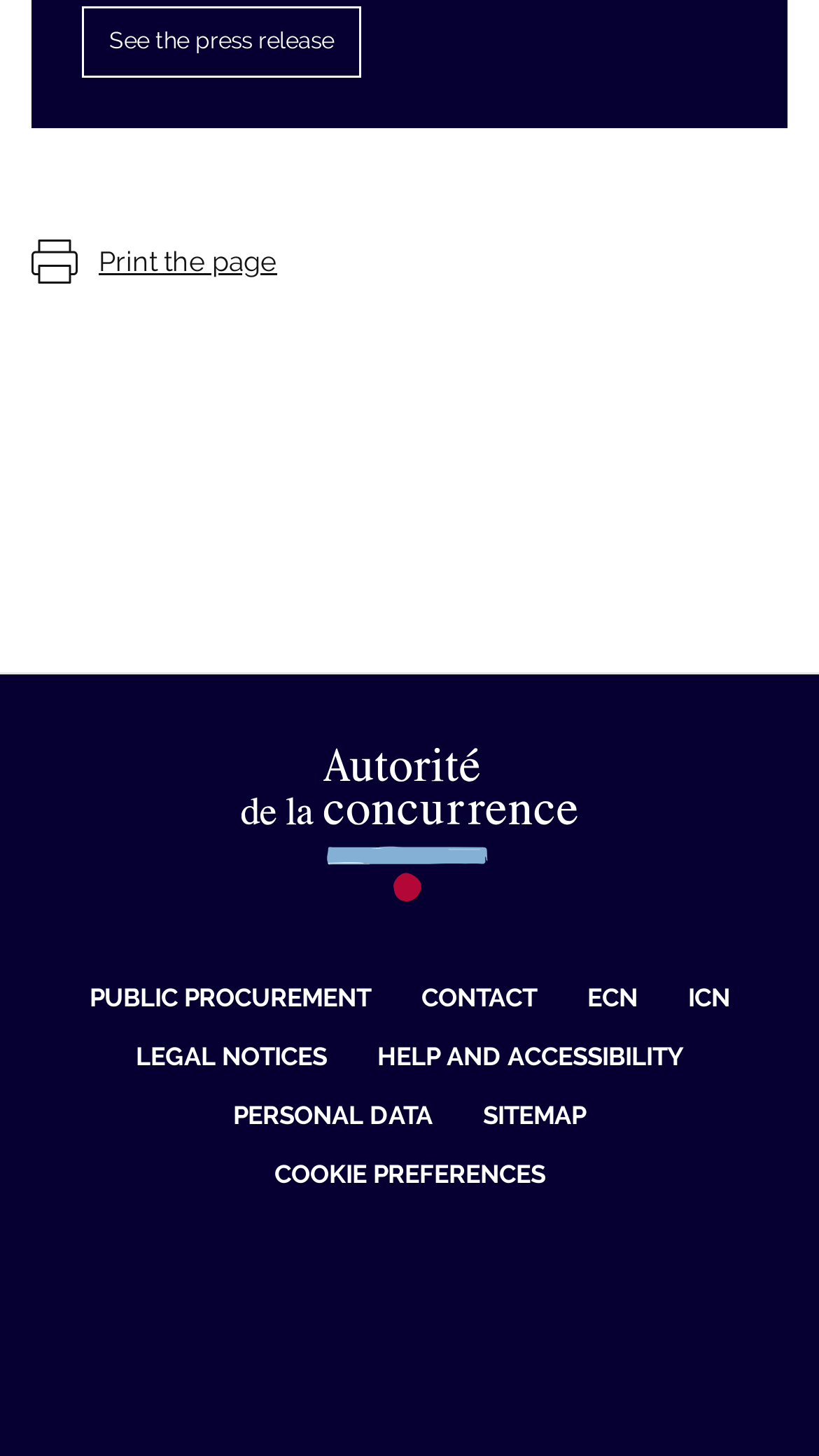Provide the bounding box coordinates of the area you need to click to execute the following instruction: "Click on See the press release".

[0.1, 0.004, 0.441, 0.053]